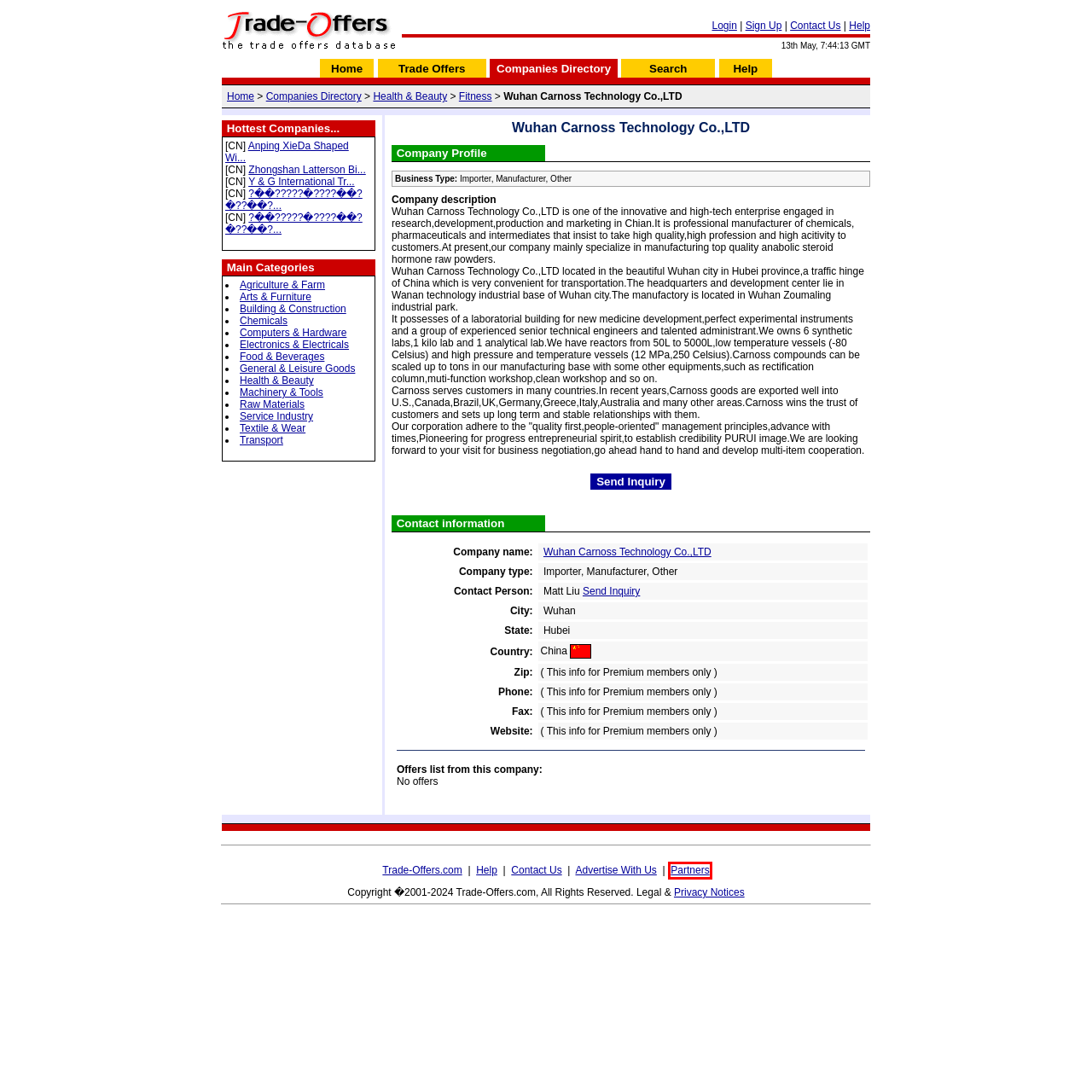You have been given a screenshot of a webpage with a red bounding box around a UI element. Select the most appropriate webpage description for the new webpage that appears after clicking the element within the red bounding box. The choices are:
A. Companies Directory - Chemicals
B. Companies Directory - Electronics & Electricals
C. Companies Directory - Health & Beauty - Fitness
D. International trade offers and trade leads directory - Partners
E. International trade offers and trade leads directory - Contact Us
F. Companies Directory - Arts & Furniture
G. ?·±?????????©°?????§????»????????¬??? - Company Info
H. Companies Directory - Machinery & Tools

D